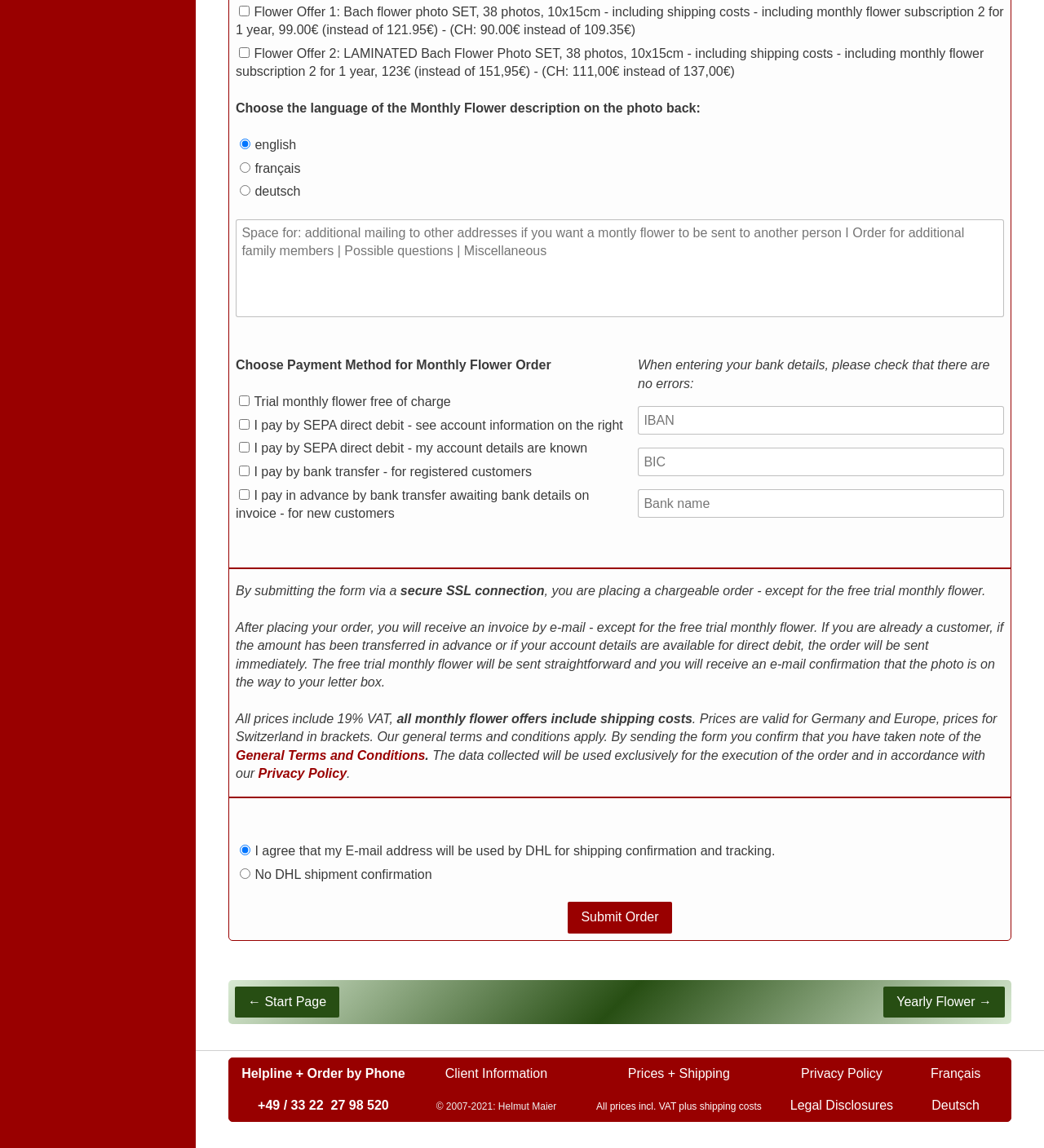Find the bounding box coordinates of the element to click in order to complete the given instruction: "Enter additional mailing information."

[0.226, 0.191, 0.962, 0.276]